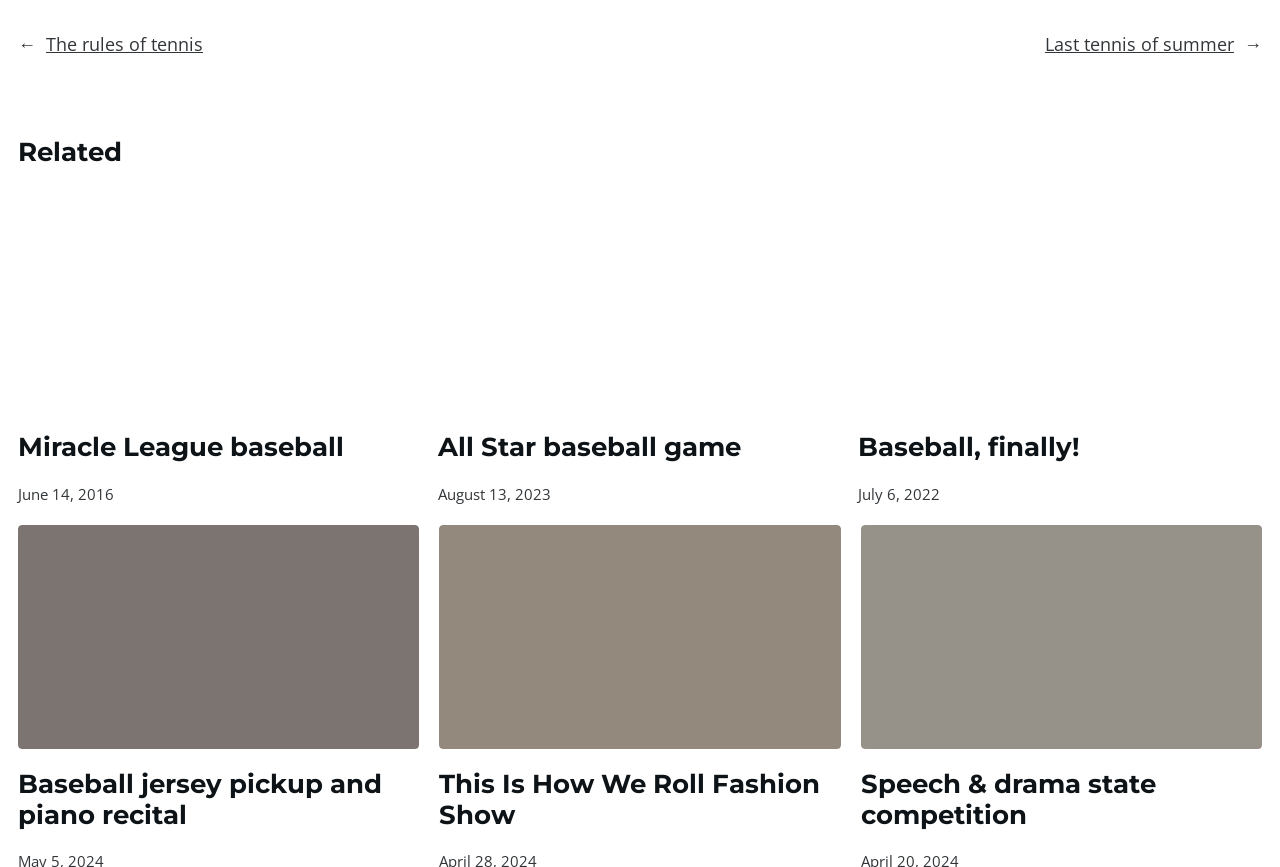Please identify the bounding box coordinates of the area that needs to be clicked to follow this instruction: "Explore the post 'Speech & drama state competition'".

[0.672, 0.887, 0.986, 0.958]